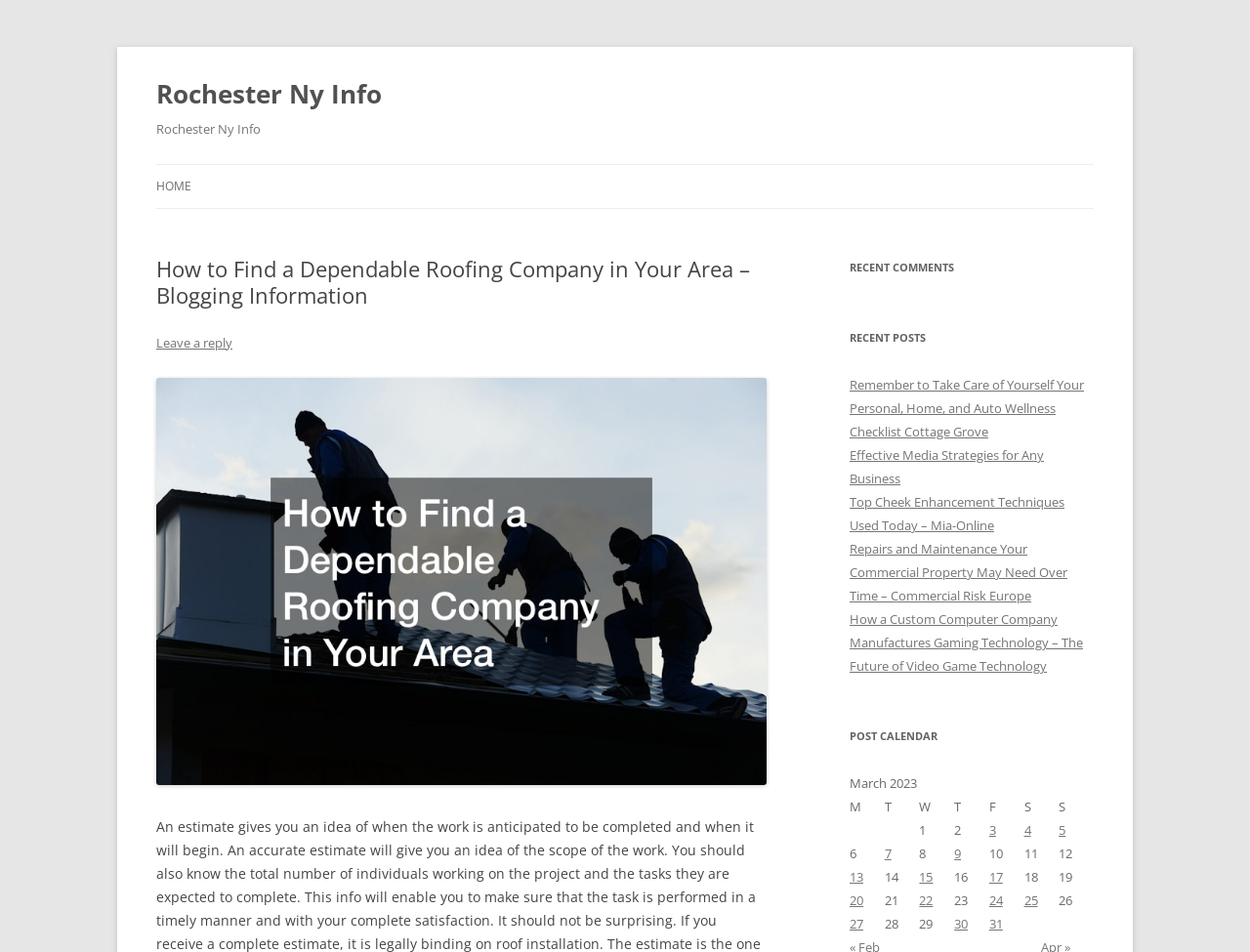Locate the bounding box coordinates of the clickable area to execute the instruction: "Read 'How to Find a Dependable Roofing Company in Your Area'". Provide the coordinates as four float numbers between 0 and 1, represented as [left, top, right, bottom].

[0.125, 0.269, 0.613, 0.323]